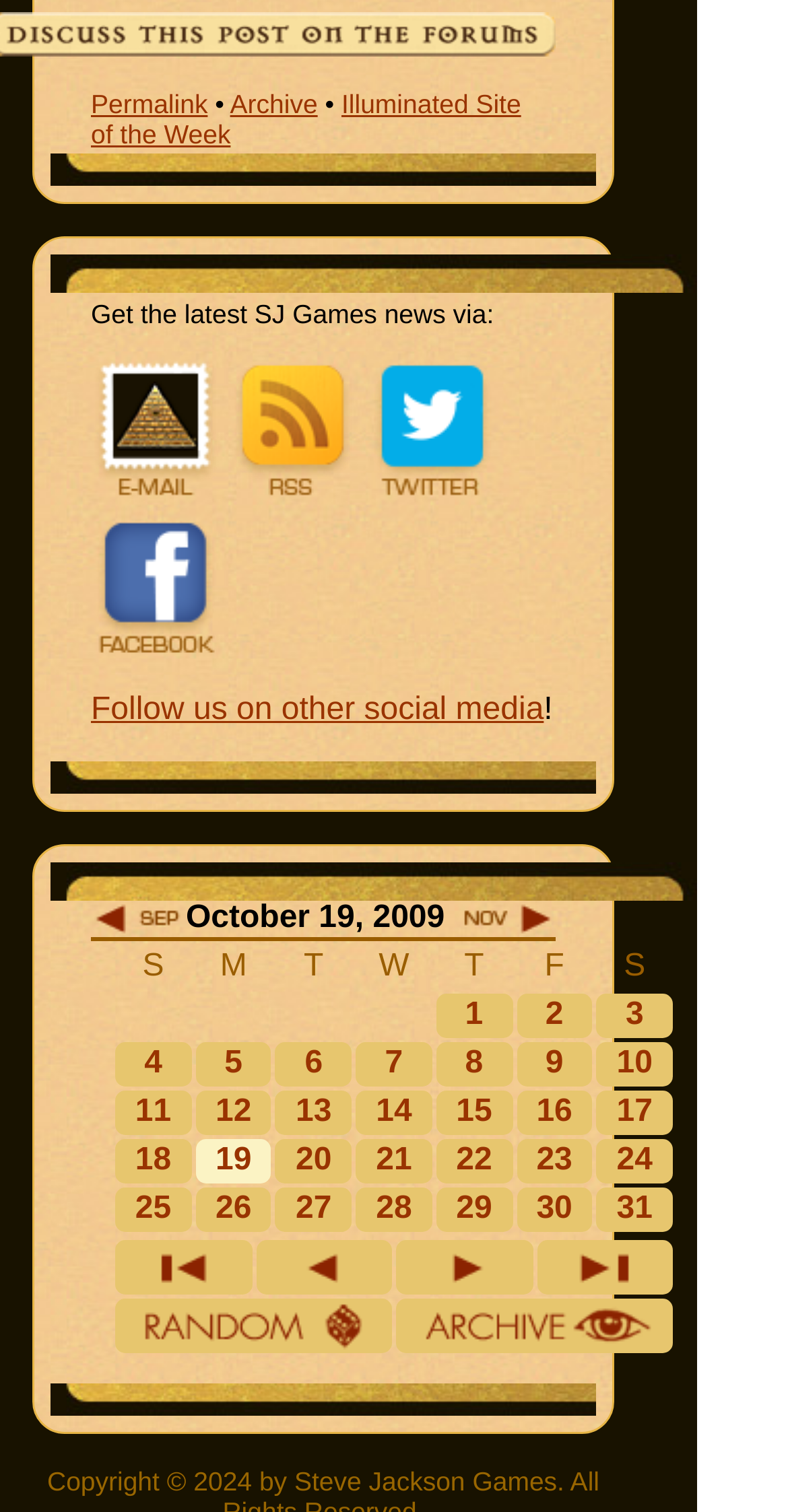Locate the bounding box coordinates of the segment that needs to be clicked to meet this instruction: "Go to the 'Illuminated Site of the Week'".

[0.115, 0.059, 0.661, 0.099]